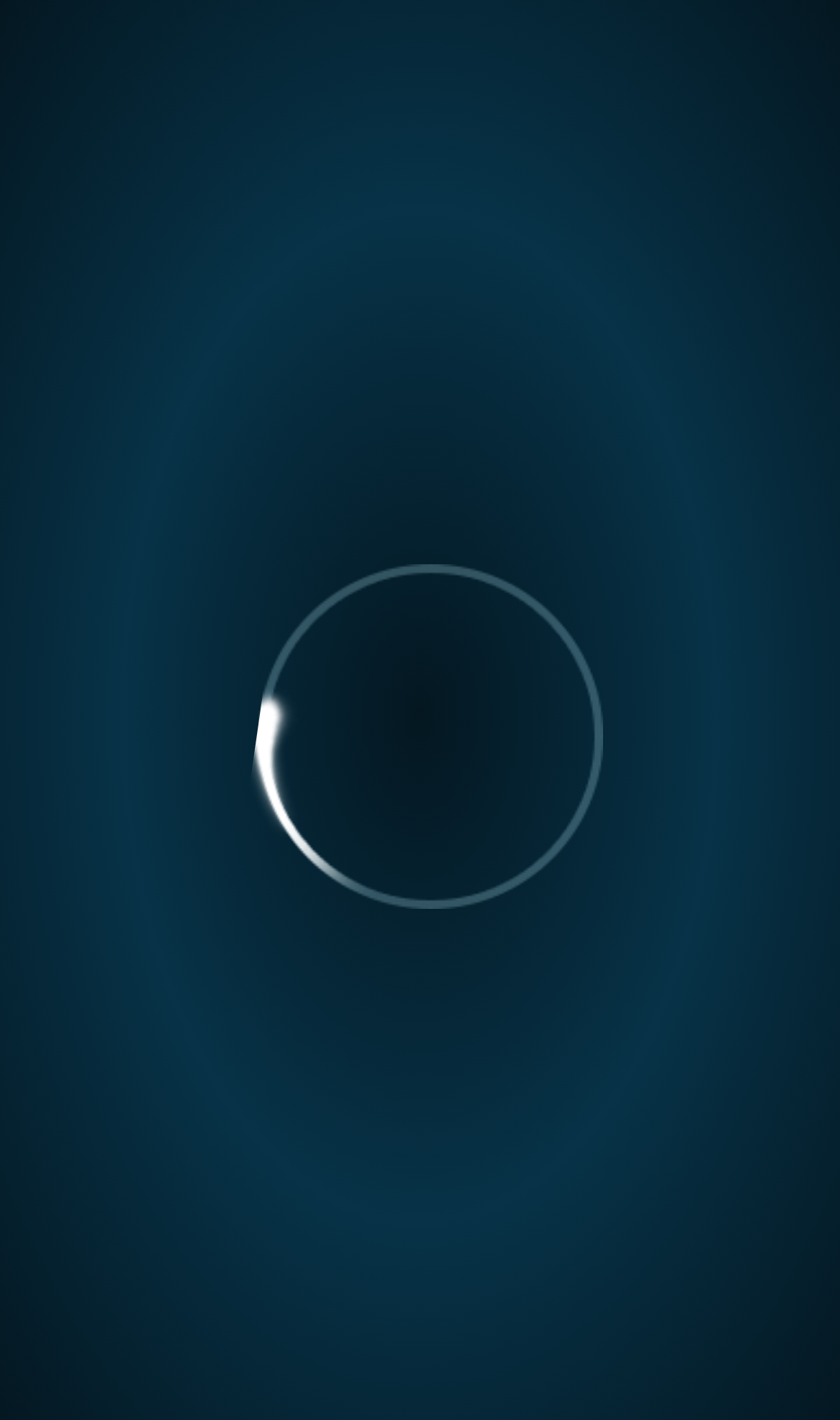Identify the bounding box coordinates of the section to be clicked to complete the task described by the following instruction: "Search for villas". The coordinates should be four float numbers between 0 and 1, formatted as [left, top, right, bottom].

[0.721, 0.315, 0.923, 0.356]